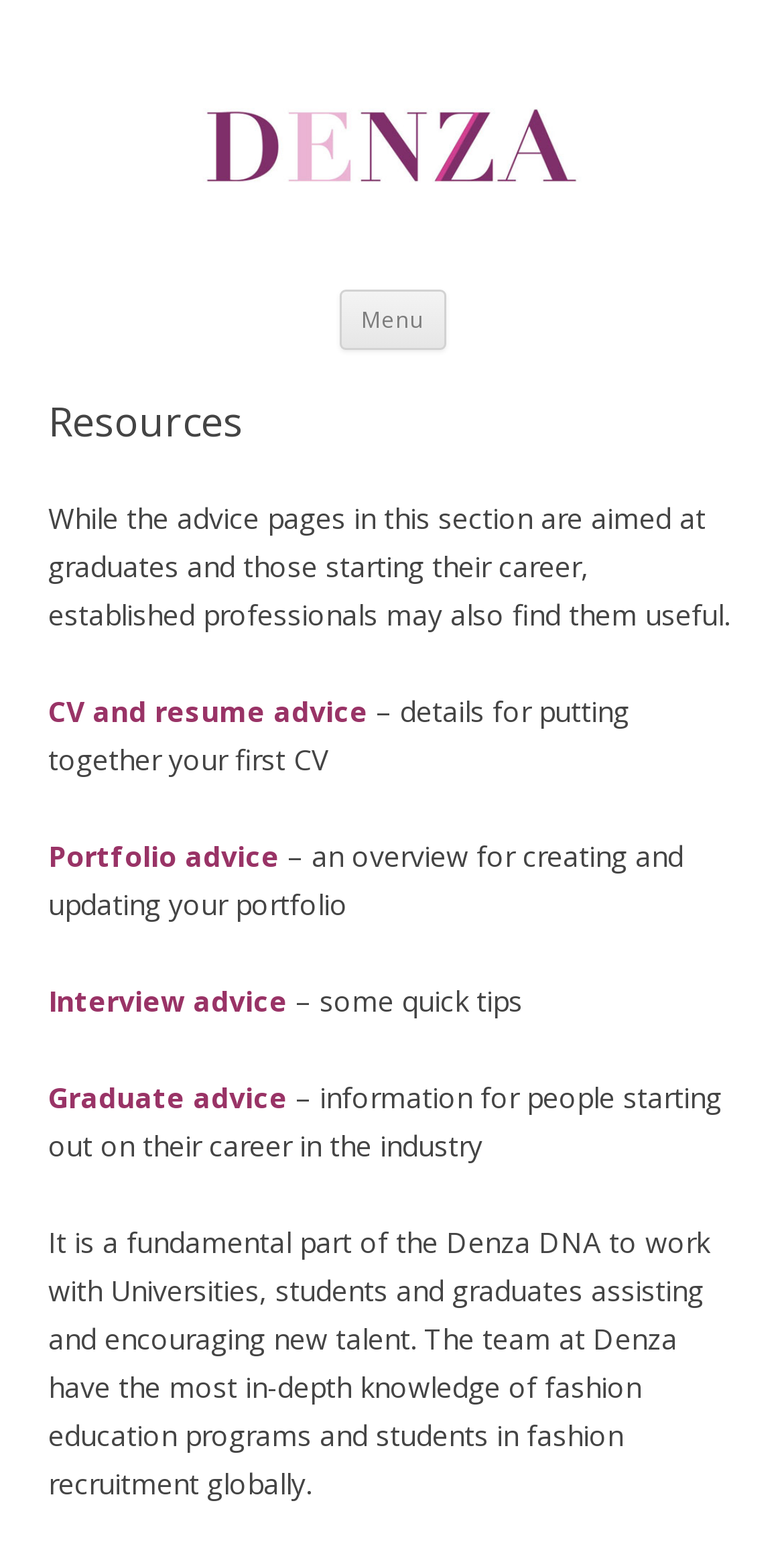Please provide a brief answer to the question using only one word or phrase: 
What is the focus of Denza's work with universities?

Assisting new talent